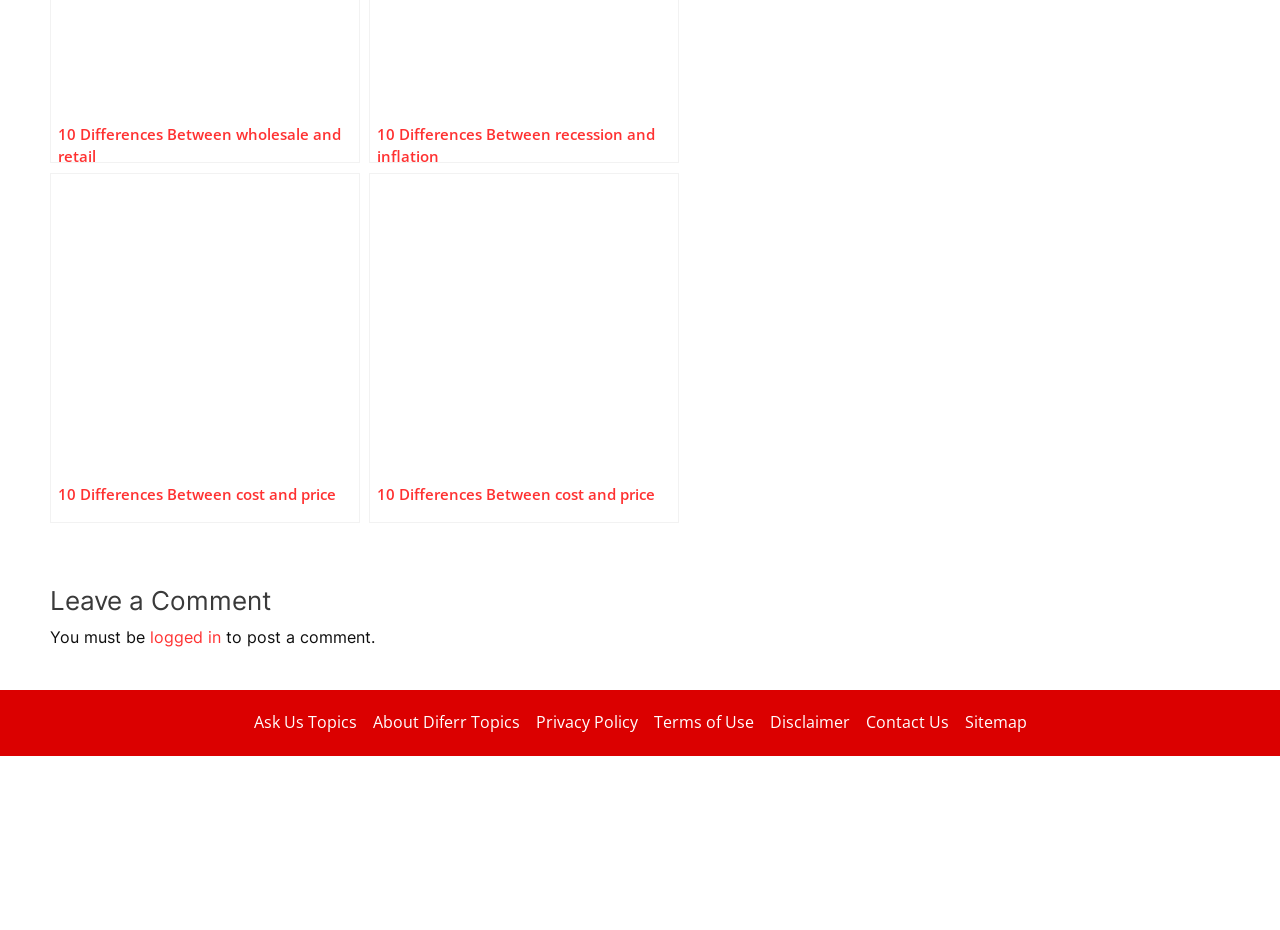Locate the bounding box coordinates of the UI element described by: "Privacy Policy". The bounding box coordinates should consist of four float numbers between 0 and 1, i.e., [left, top, right, bottom].

[0.412, 0.874, 0.504, 0.902]